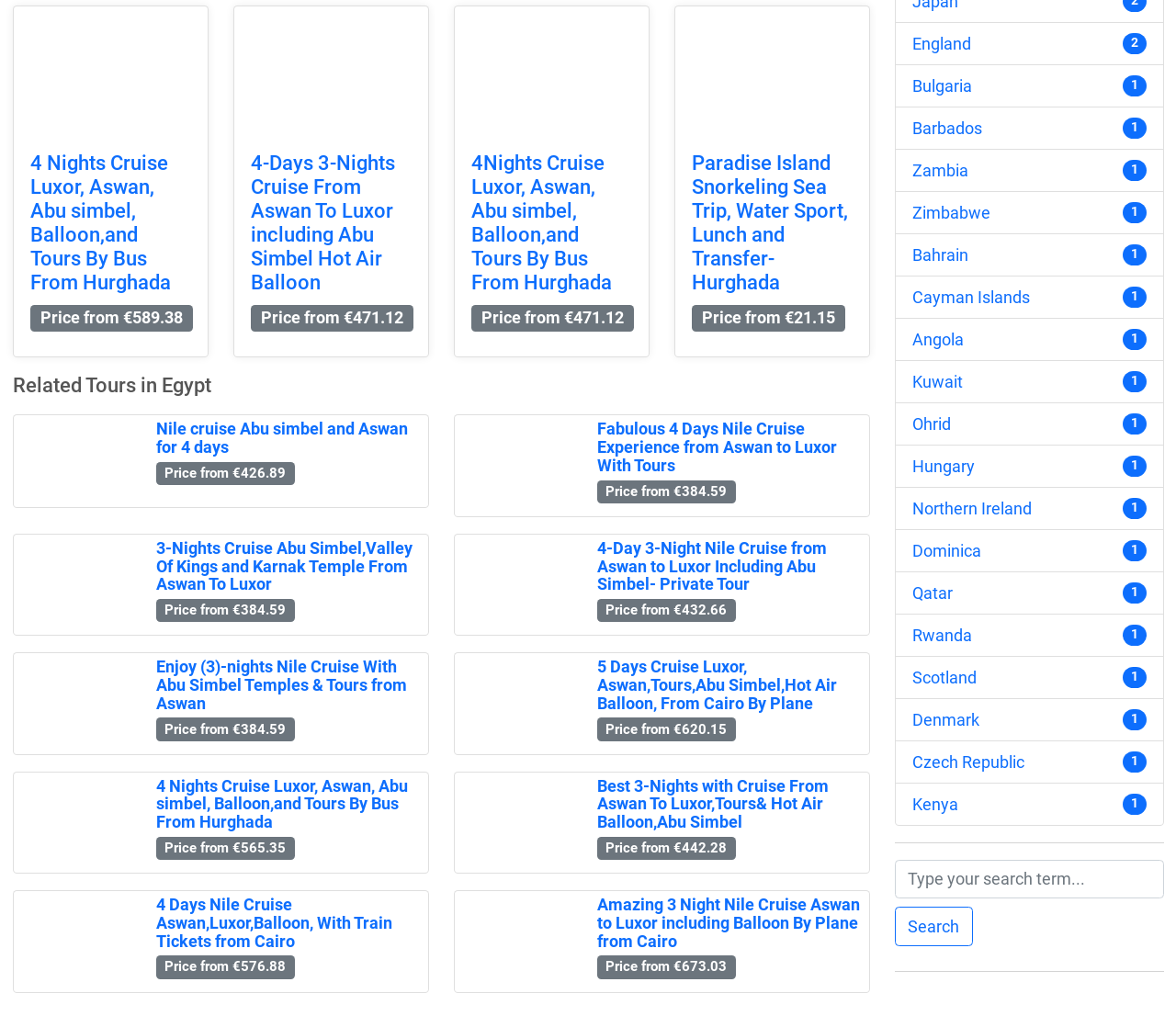Find the bounding box coordinates of the UI element according to this description: "Northern Ireland".

[0.775, 0.488, 0.877, 0.512]